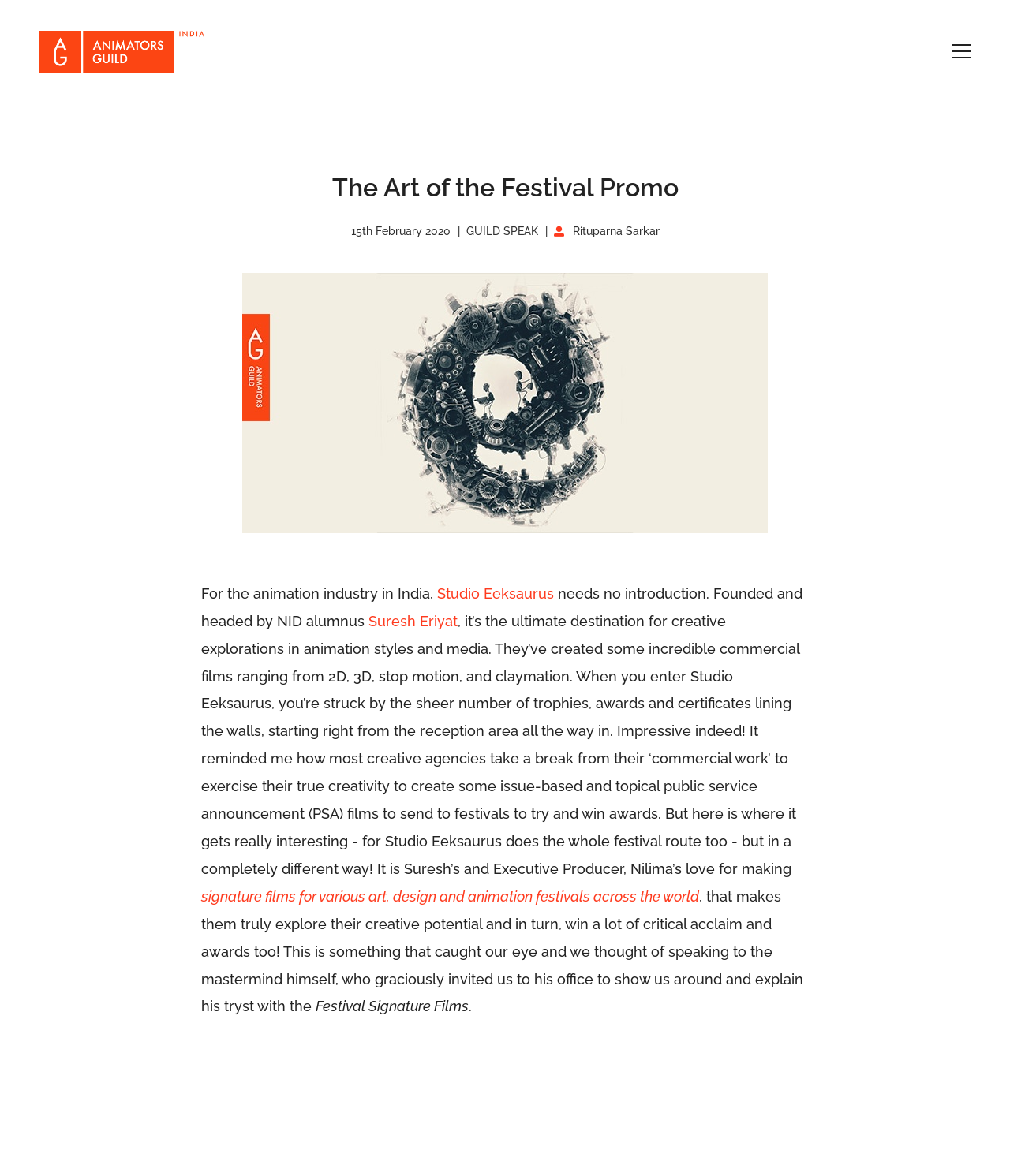Given the description "Rituparna Sarkar", determine the bounding box of the corresponding UI element.

[0.567, 0.191, 0.653, 0.202]